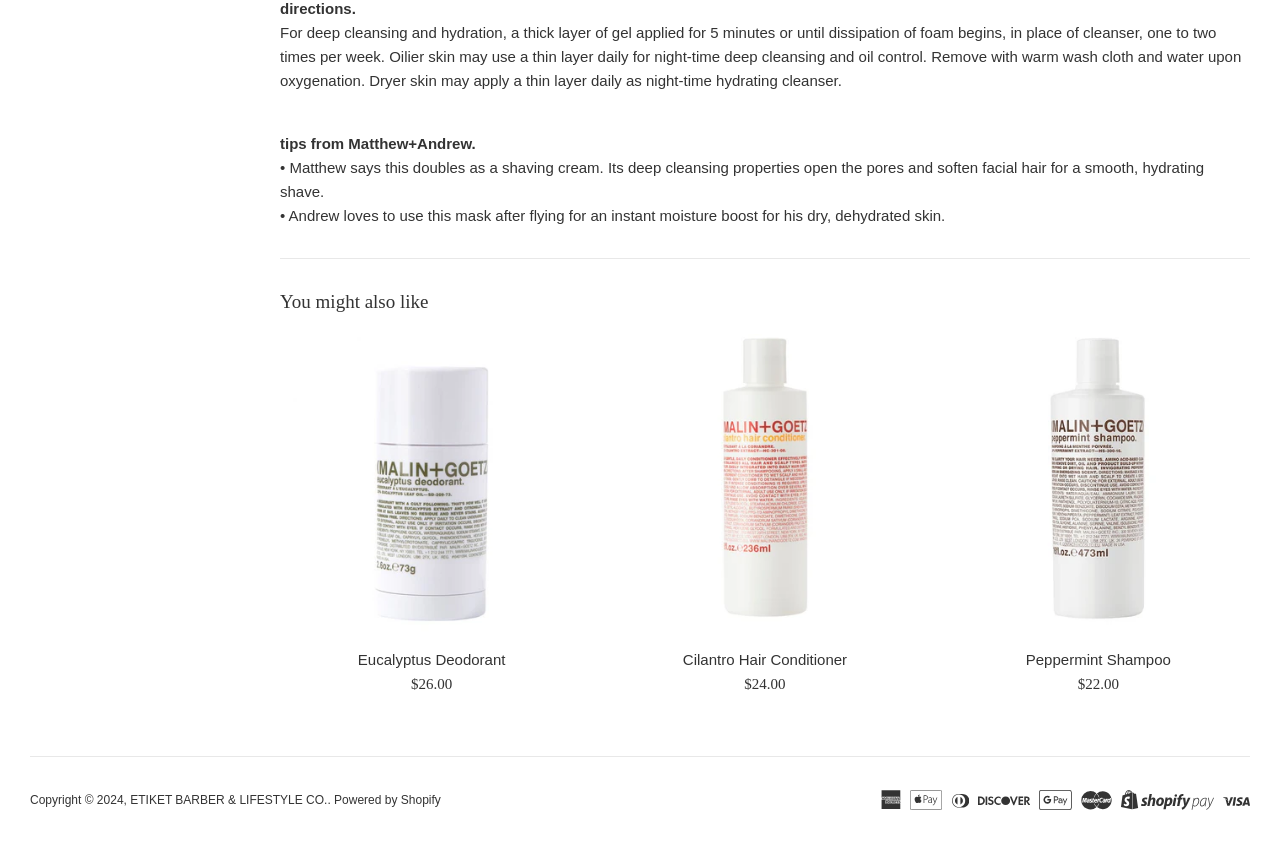Provide a short, one-word or phrase answer to the question below:
What is the copyright year mentioned at the bottom of the page?

2024